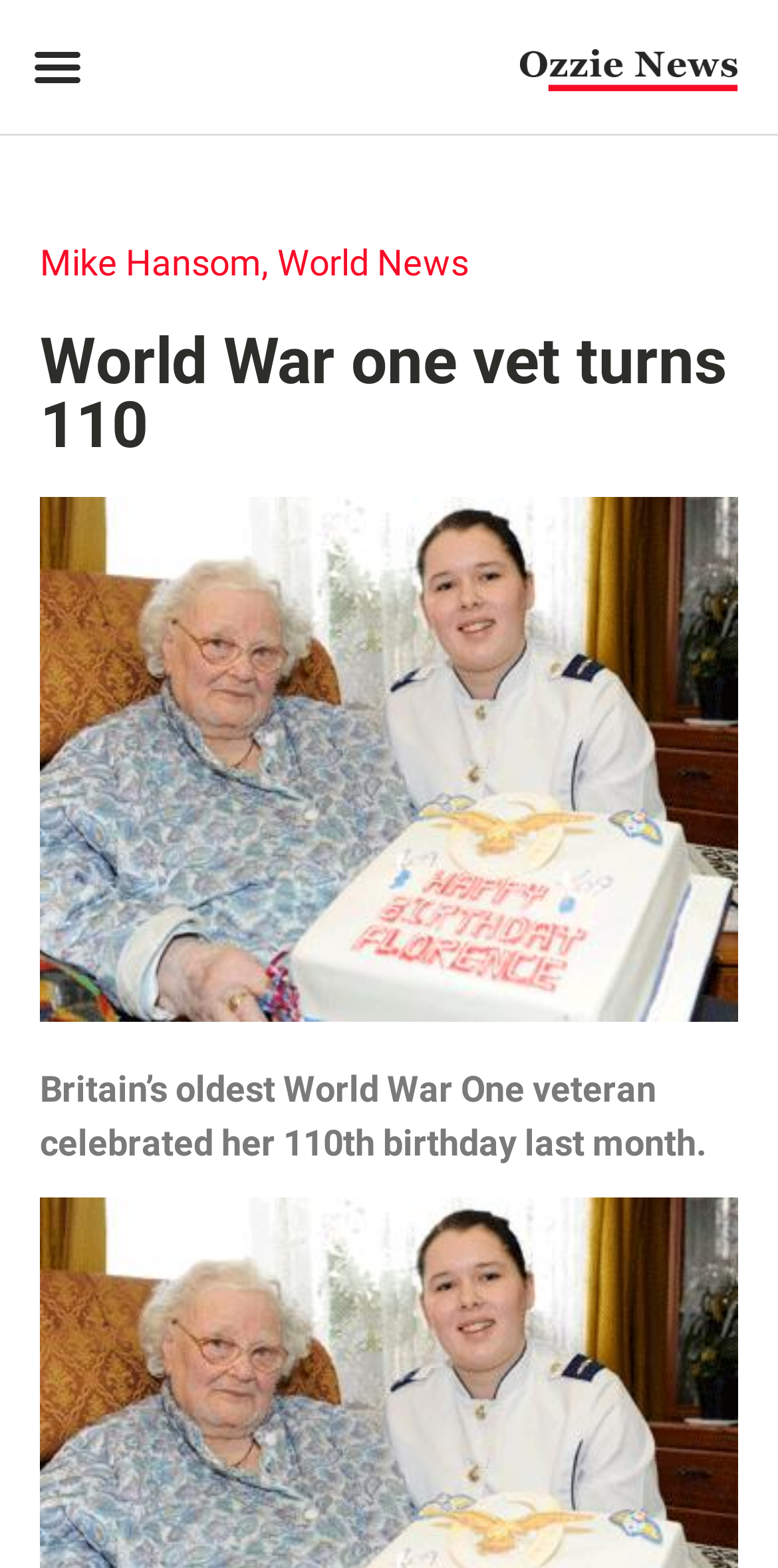Identify the bounding box for the UI element described as: "Menu". Ensure the coordinates are four float numbers between 0 and 1, formatted as [left, top, right, bottom].

[0.026, 0.019, 0.122, 0.067]